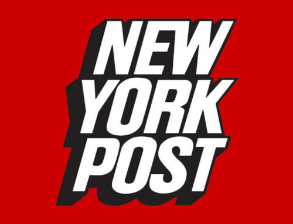What is the dominant color of the logo?
Give a single word or phrase answer based on the content of the image.

Red